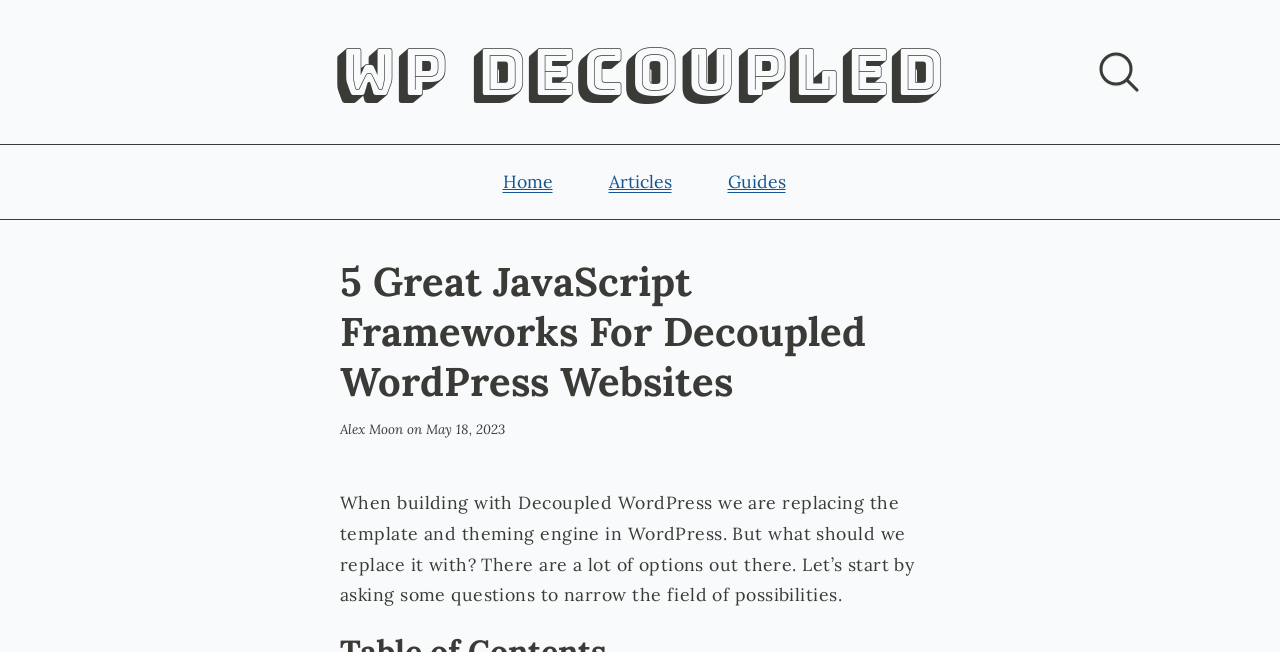What is the author's name of the article?
Using the details shown in the screenshot, provide a comprehensive answer to the question.

The author's name can be found in the header section of the webpage, specifically in the static text element that says 'Alex Moon'.